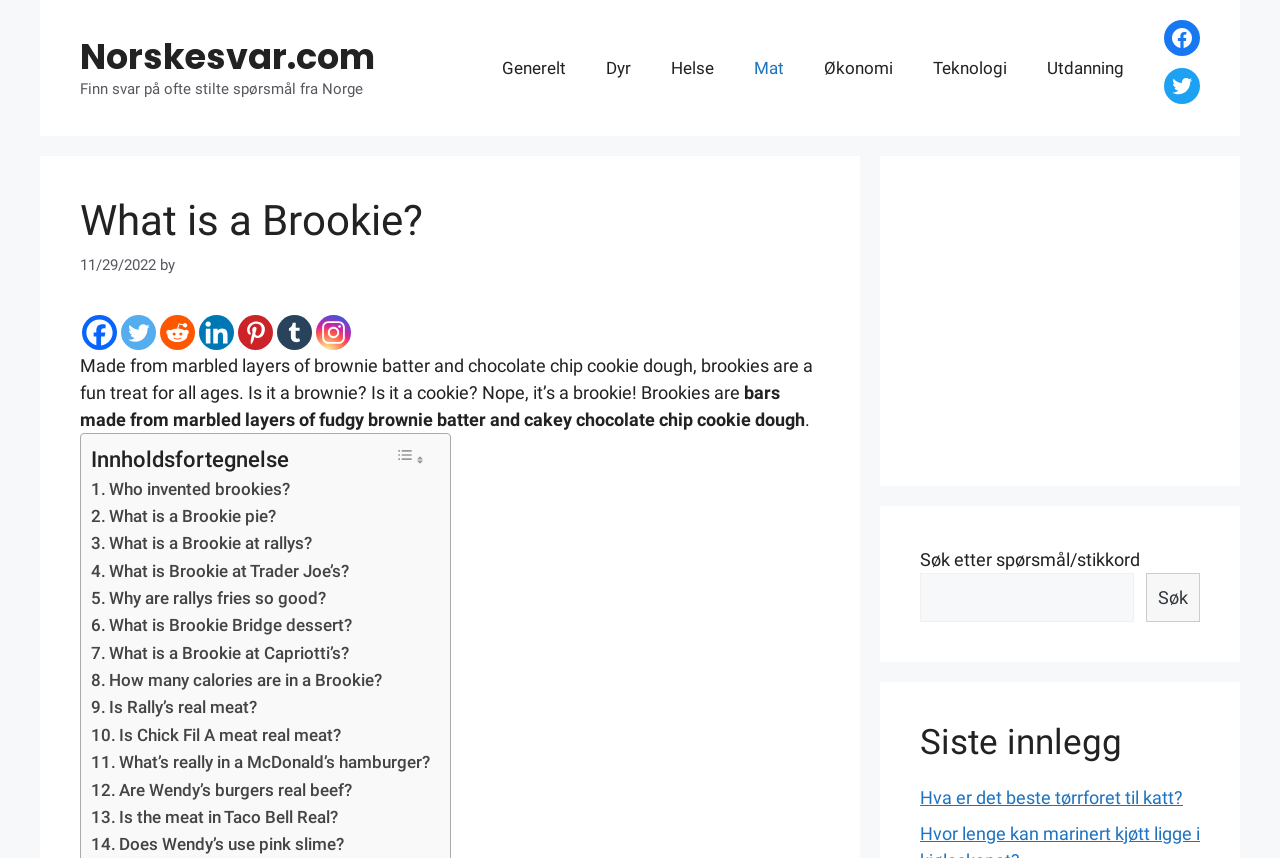Using details from the image, please answer the following question comprehensively:
How many social media links are there?

There are 8 social media links on the webpage, including Facebook, Twitter, Reddit, Linkedin, Pinterest, Tumblr, Instagram, and Facebook again.